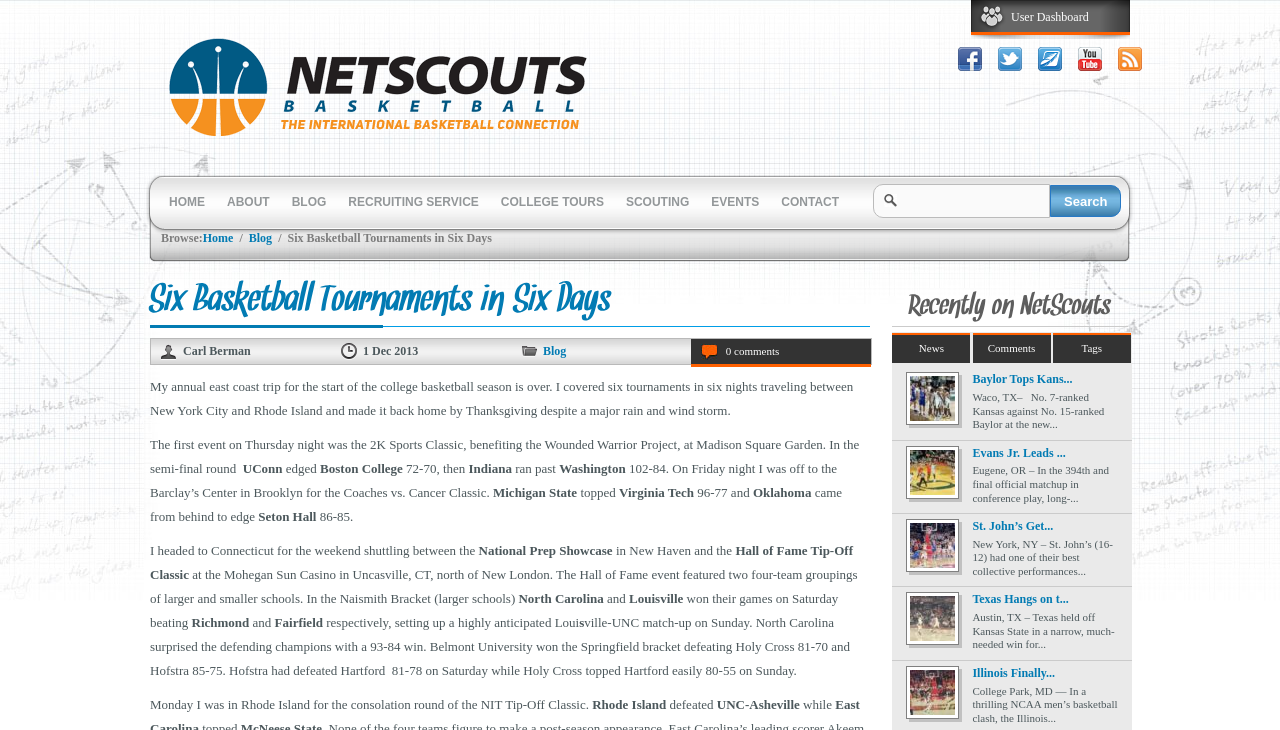Please mark the clickable region by giving the bounding box coordinates needed to complete this instruction: "Visit the 'BLOG' page".

[0.219, 0.24, 0.264, 0.31]